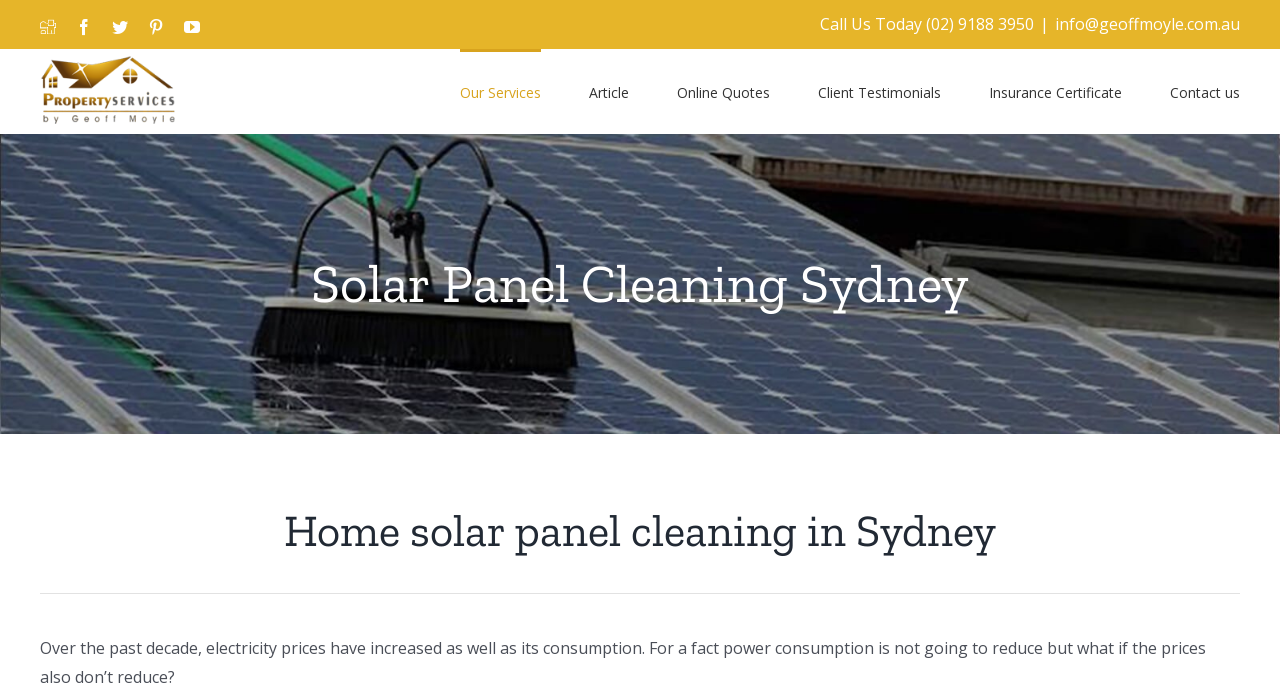What is the email address to contact?
Please look at the screenshot and answer using one word or phrase.

info@geoffmoyle.com.au